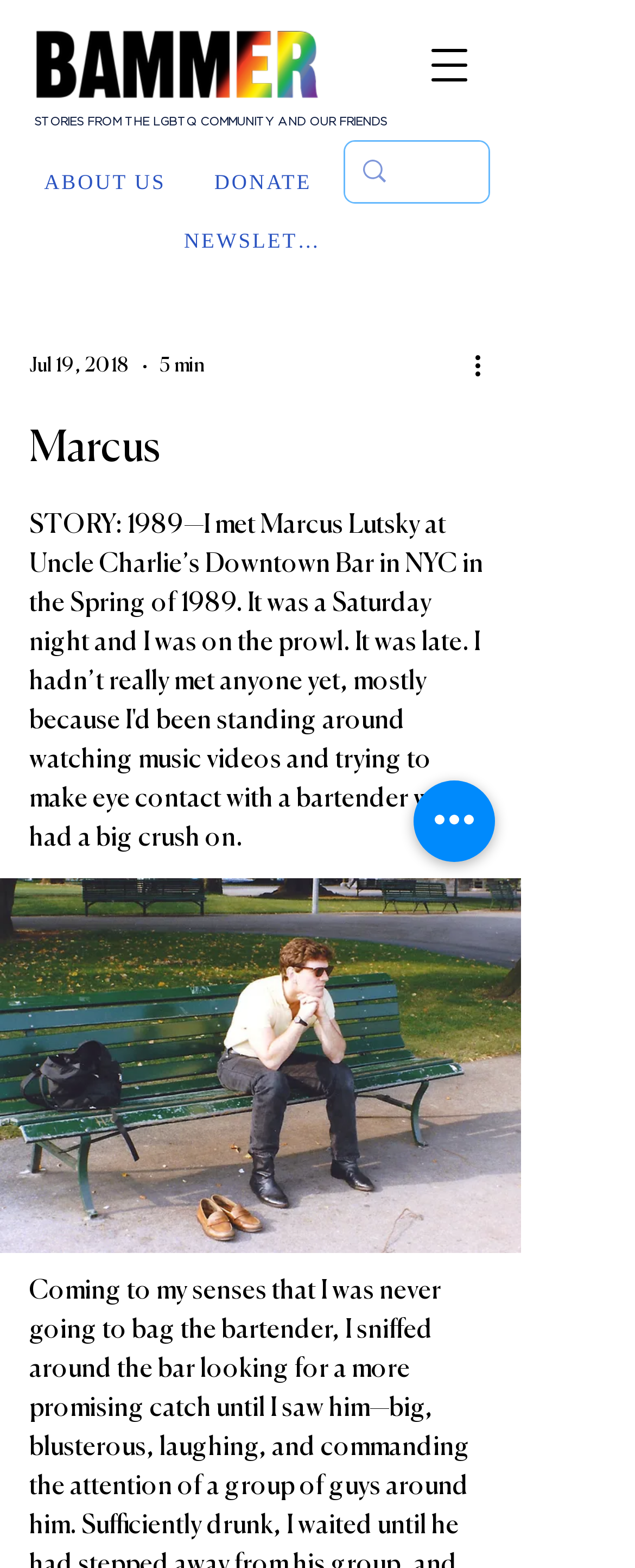Please provide a comprehensive response to the question based on the details in the image: What is the purpose of the button 'Open navigation menu'?

The button 'Open navigation menu' has a popup dialog, indicating that it is used to open a navigation menu when clicked.